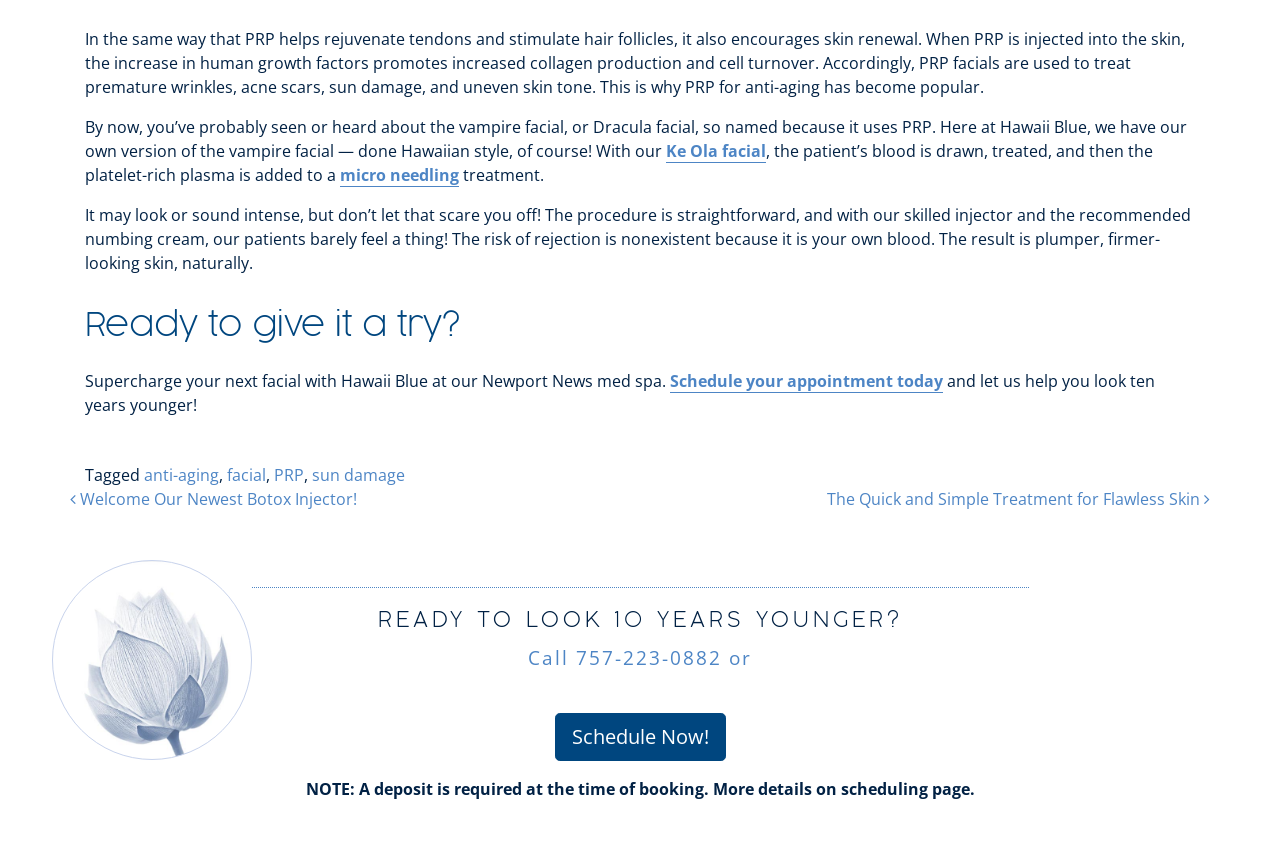Provide the bounding box coordinates in the format (top-left x, top-left y, bottom-right x, bottom-right y). All values are floating point numbers between 0 and 1. Determine the bounding box coordinate of the UI element described as: Welcome Our Newest Botox Injector!

[0.055, 0.562, 0.279, 0.588]